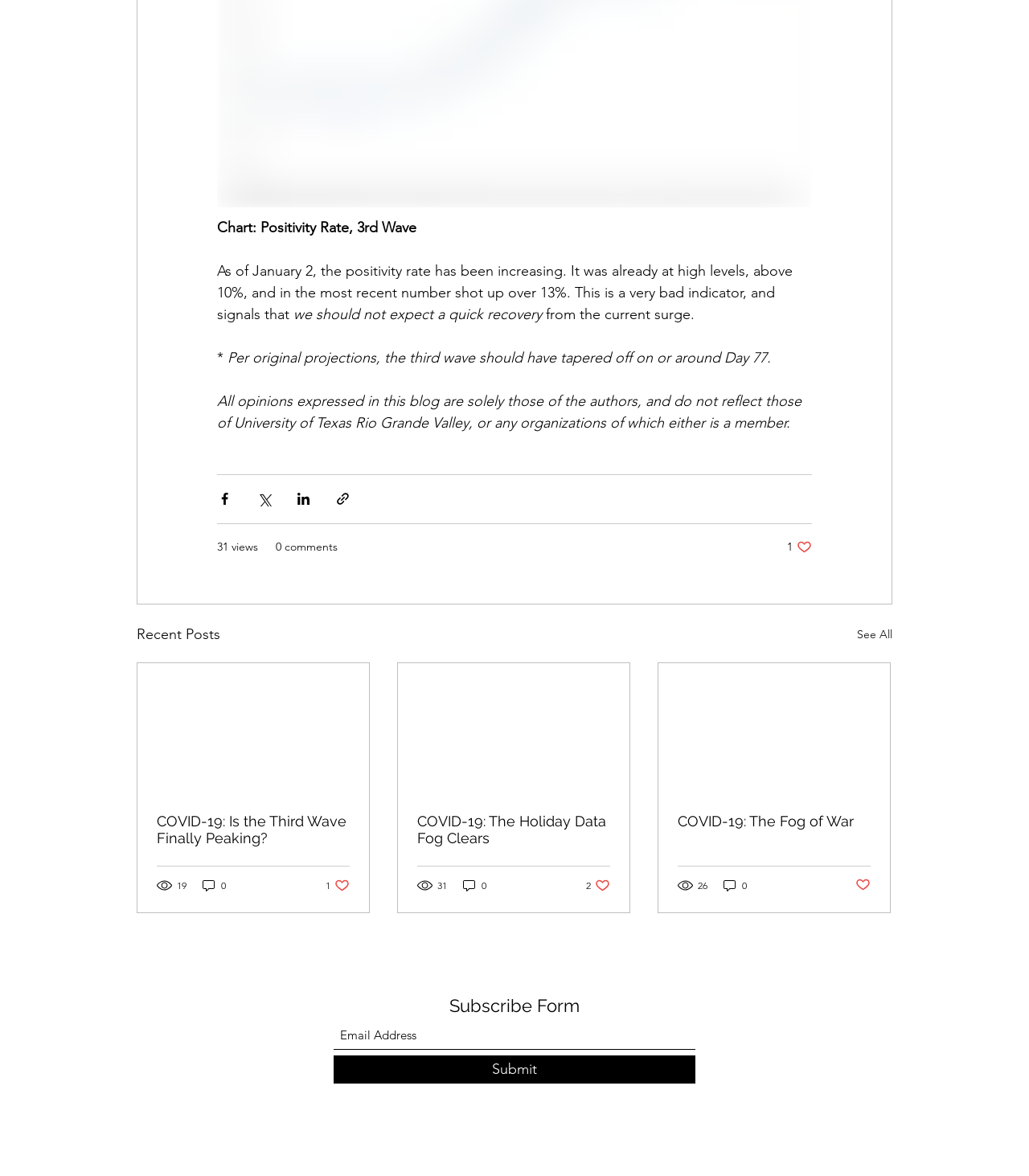Using the information in the image, could you please answer the following question in detail:
How many social media platforms are available for sharing?

There are four social media platforms available for sharing, which are Facebook, Twitter, LinkedIn, and sharing via link. These are indicated by the button elements with IDs 300, 301, 302, and 303, respectively, and their corresponding image elements.